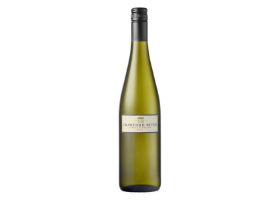Use a single word or phrase to answer the question: 
What is the typical flavor profile of this Riesling?

Citrus, stone fruits, floral aromas